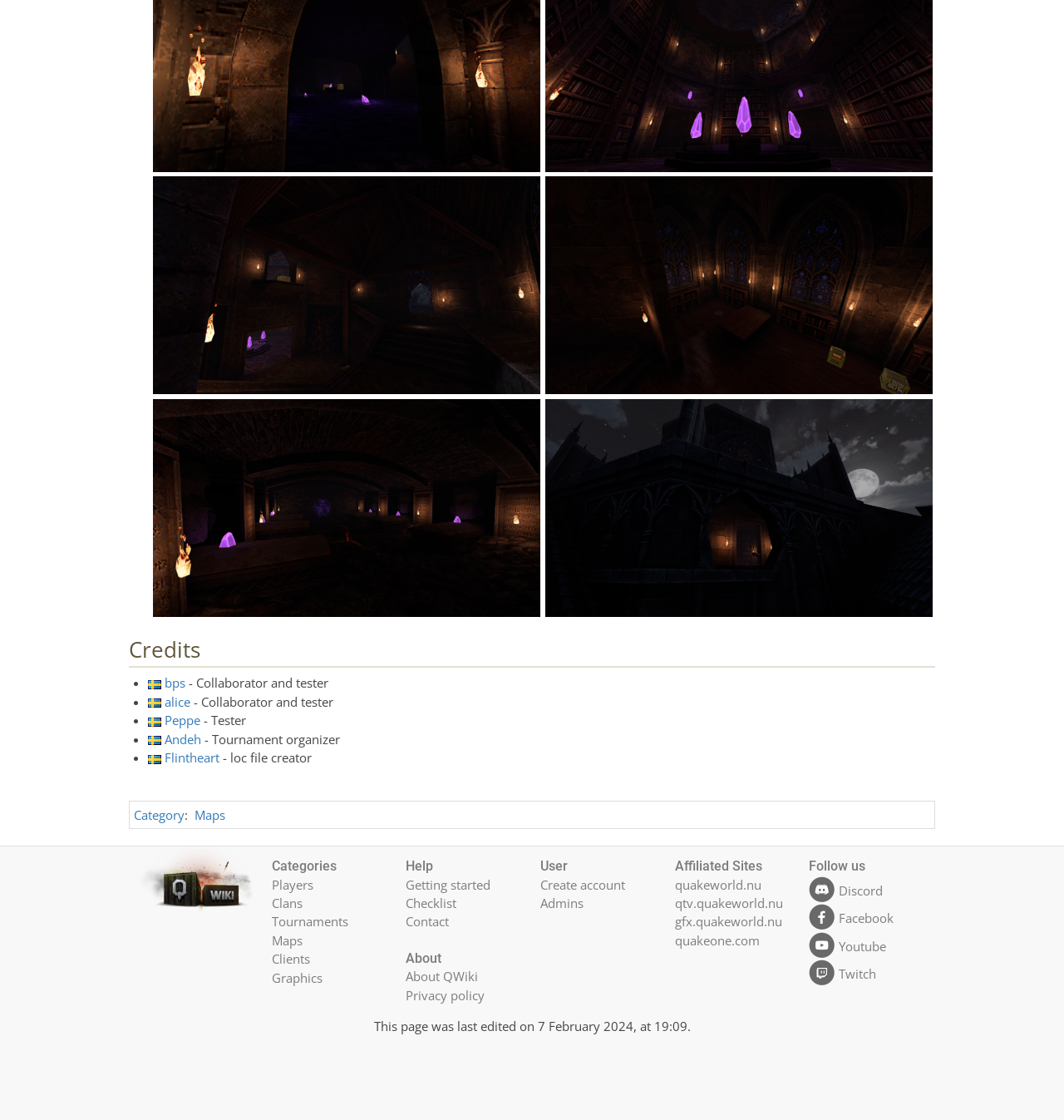Identify the bounding box coordinates for the UI element that matches this description: "November 2013".

None